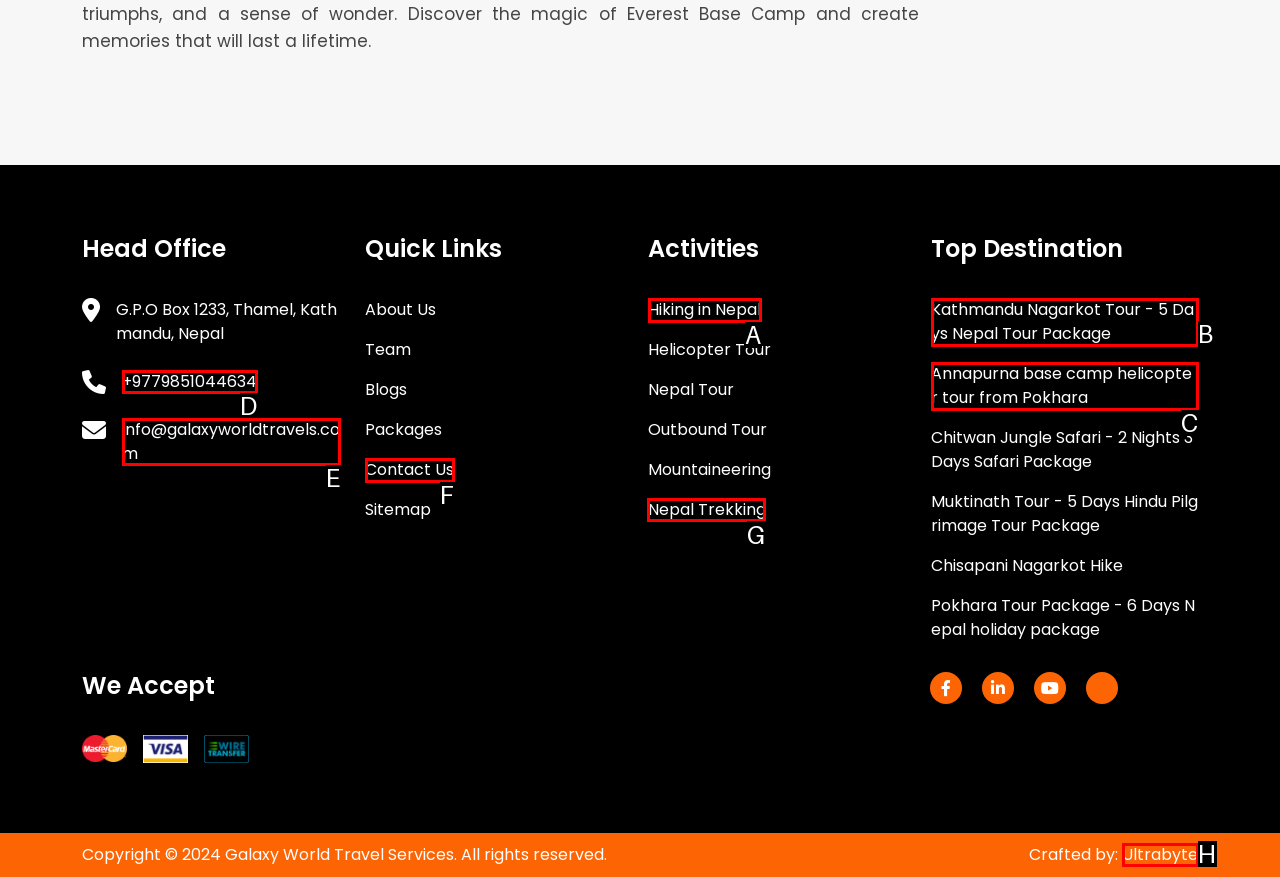Given the instruction: Explore Nepal trekking, which HTML element should you click on?
Answer with the letter that corresponds to the correct option from the choices available.

G